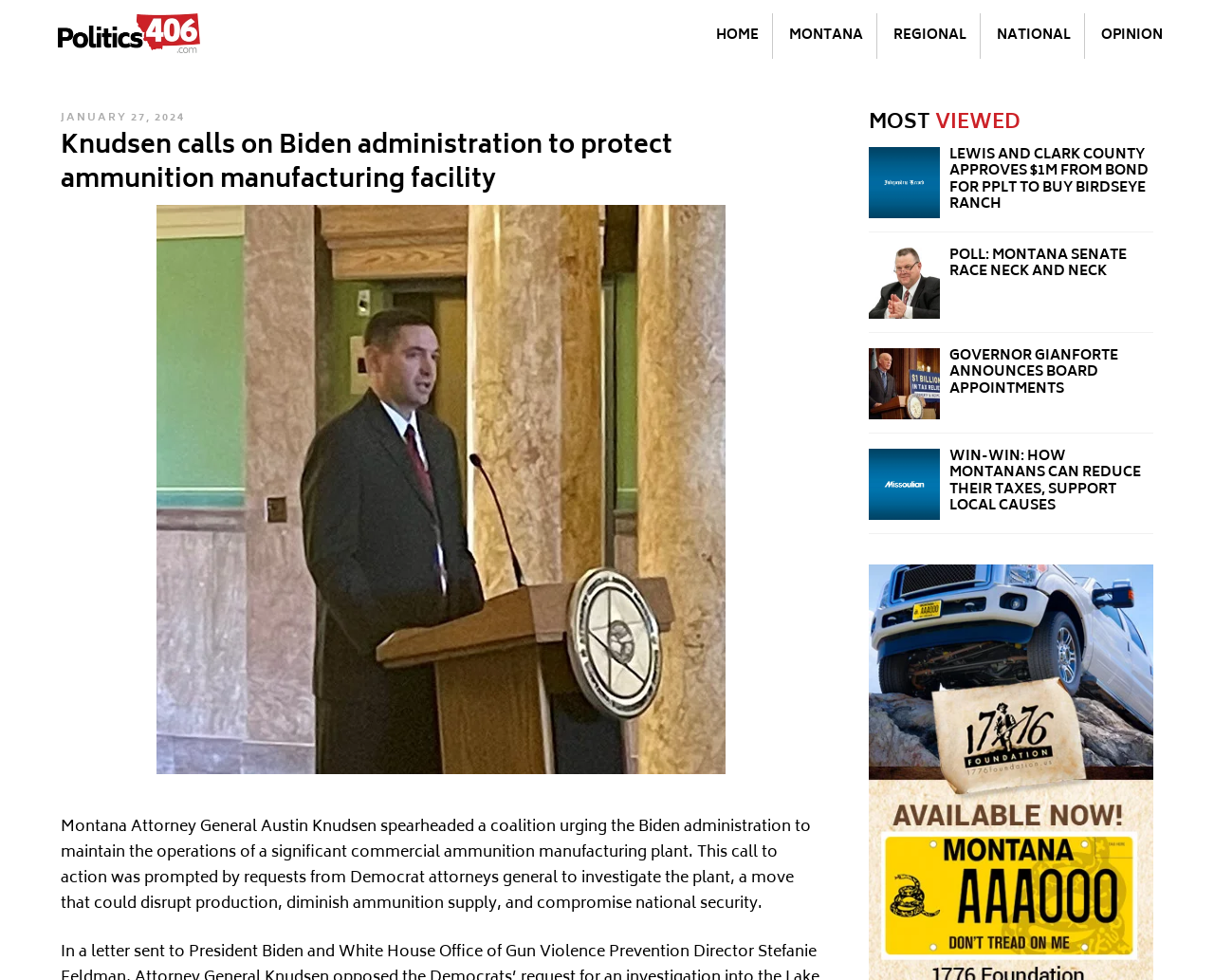Please locate the bounding box coordinates for the element that should be clicked to achieve the following instruction: "read the latest news". Ensure the coordinates are given as four float numbers between 0 and 1, i.e., [left, top, right, bottom].

[0.05, 0.133, 0.677, 0.203]